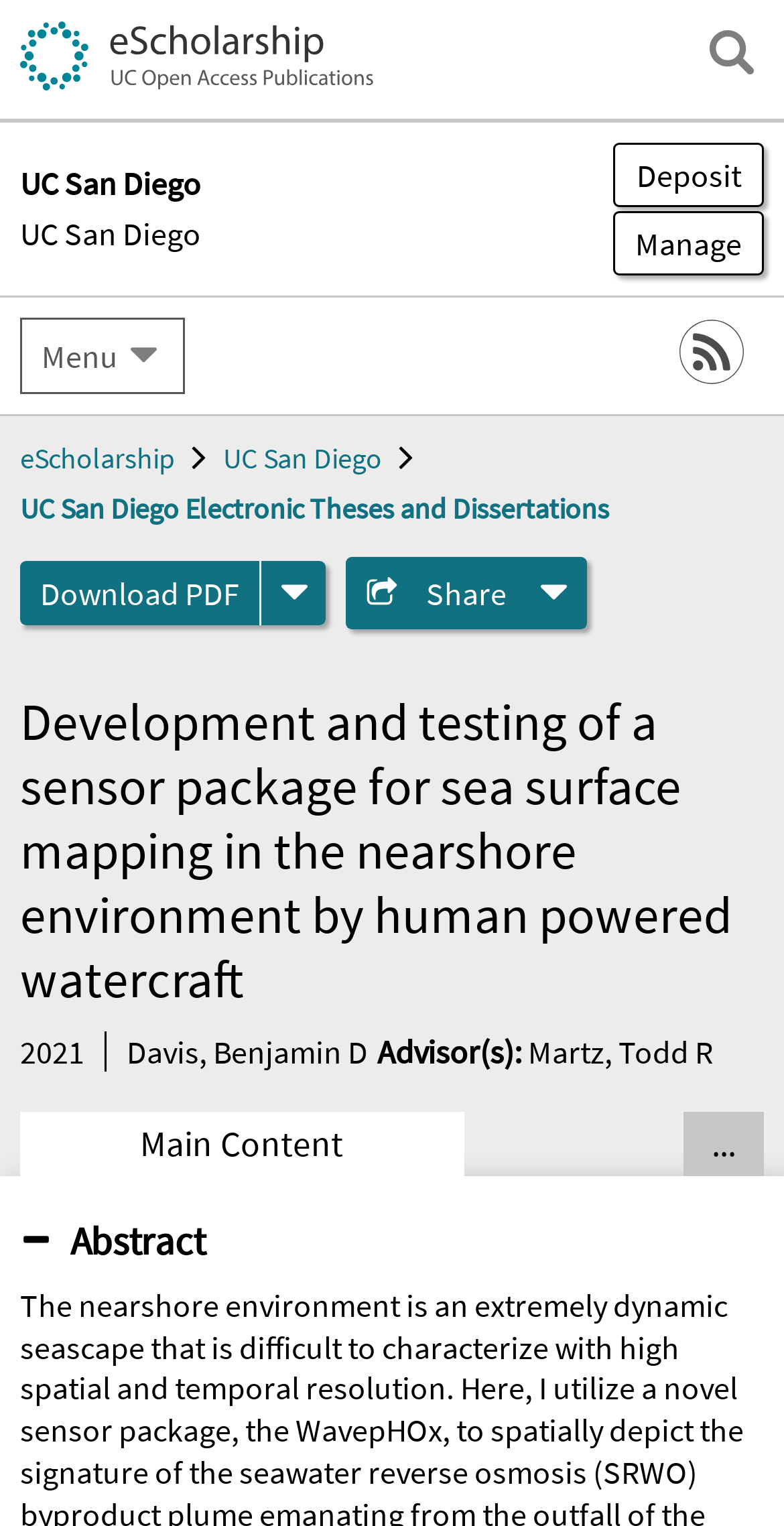Determine the bounding box coordinates of the region to click in order to accomplish the following instruction: "Deposit". Provide the coordinates as four float numbers between 0 and 1, specifically [left, top, right, bottom].

[0.782, 0.093, 0.974, 0.135]